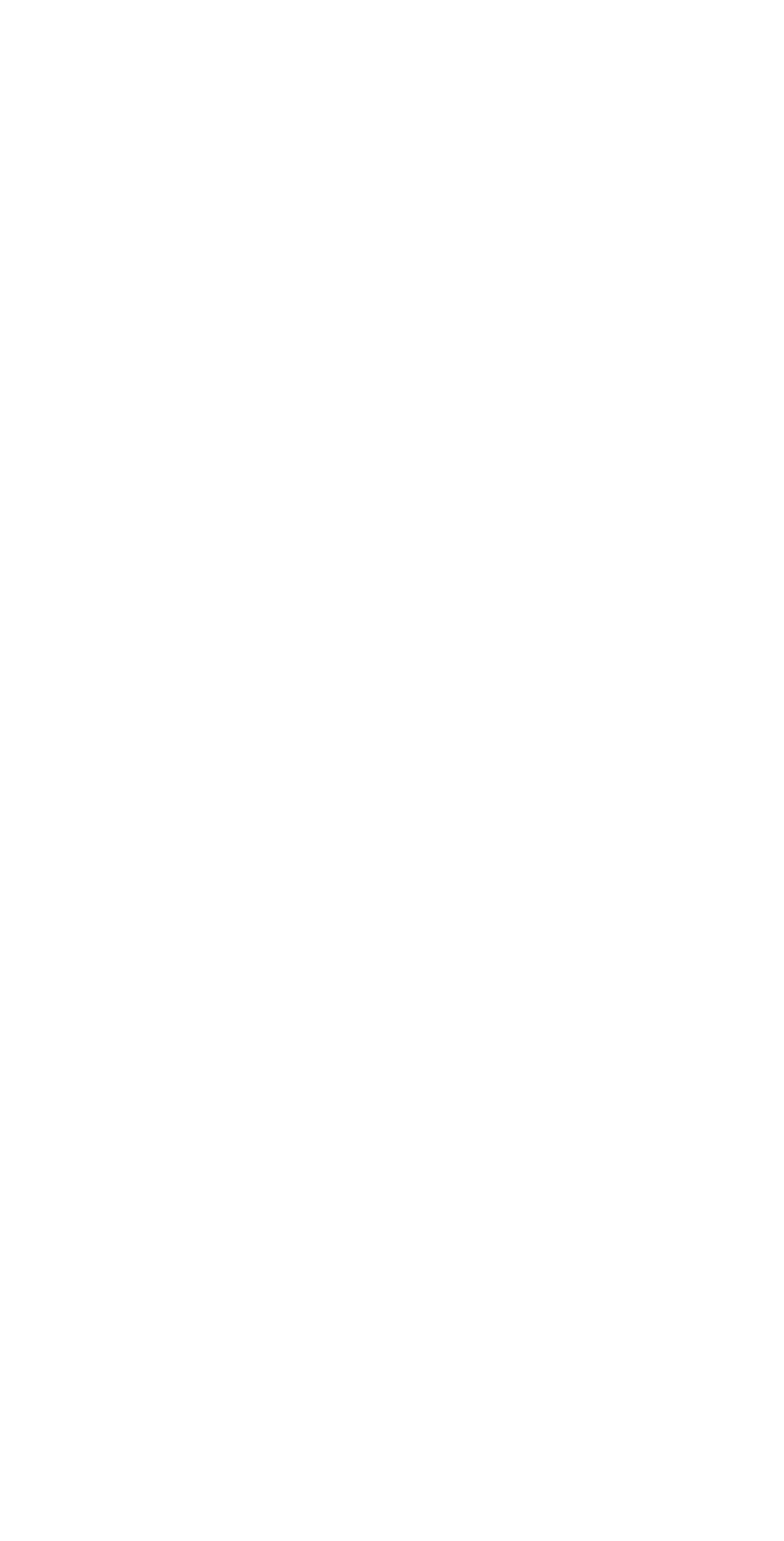Please answer the following question using a single word or phrase: 
How many video-related services are offered?

5